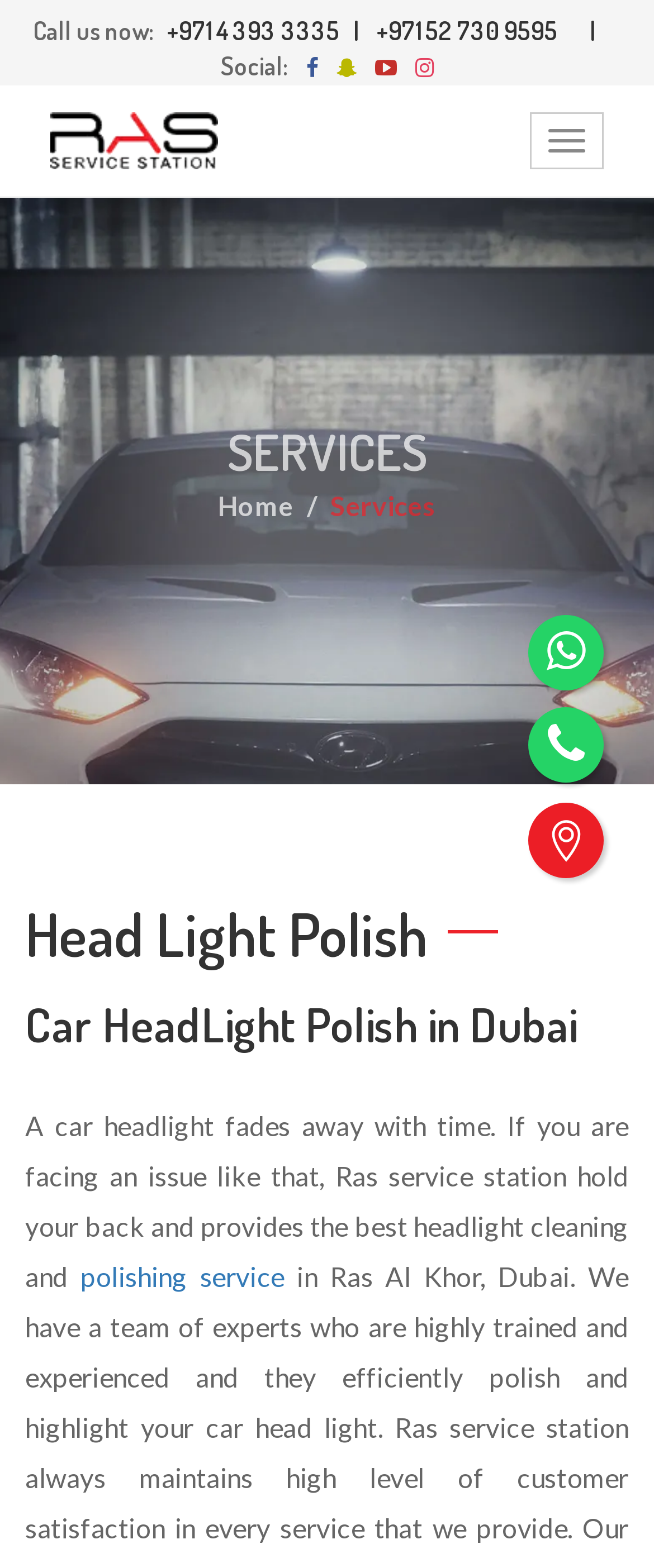What is the phone number to call for headlight polish services?
Answer with a single word or phrase, using the screenshot for reference.

+971 4 393 3335